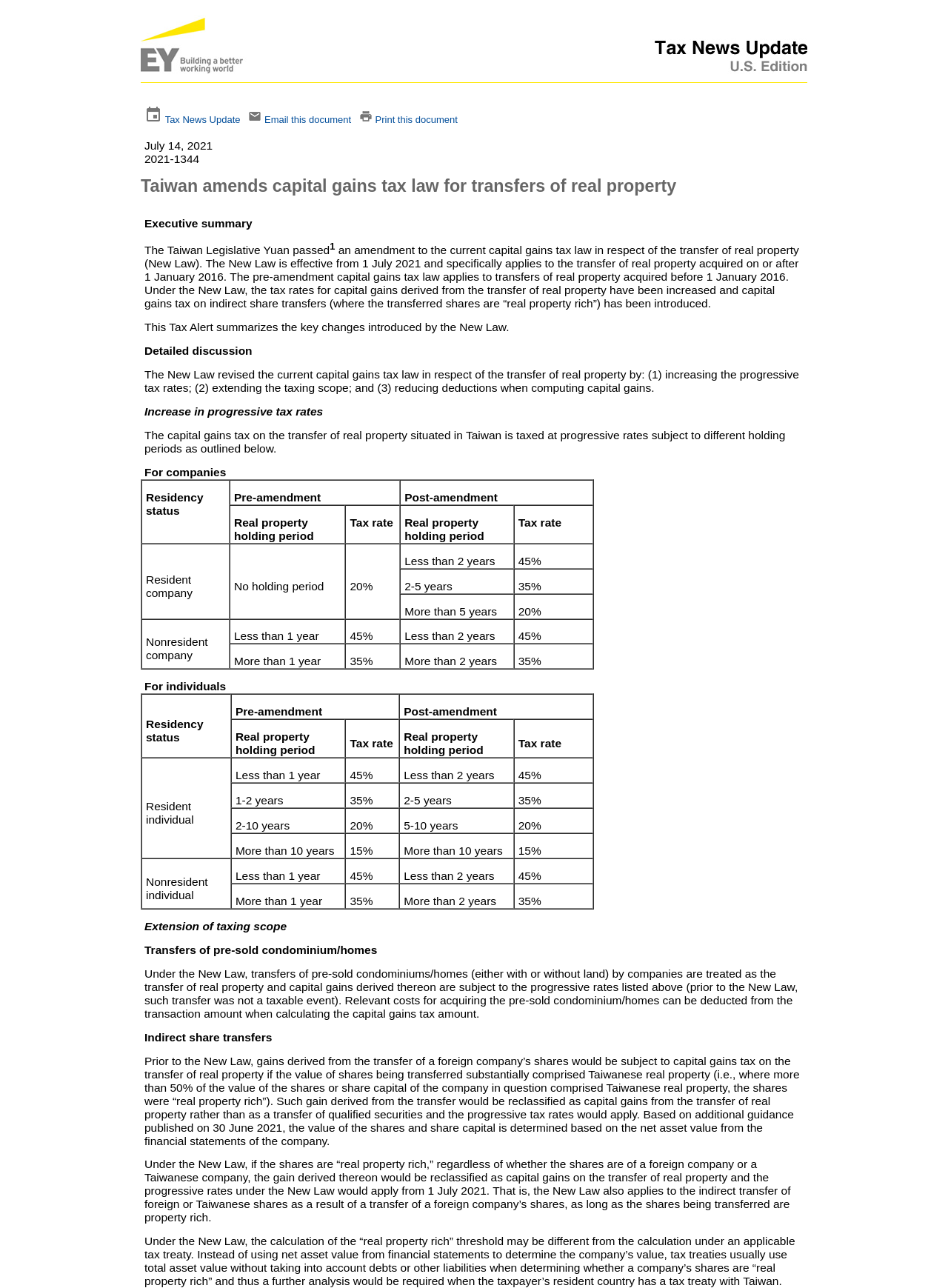What is the purpose of the table in the webpage? Refer to the image and provide a one-word or short phrase answer.

Comparing tax rates